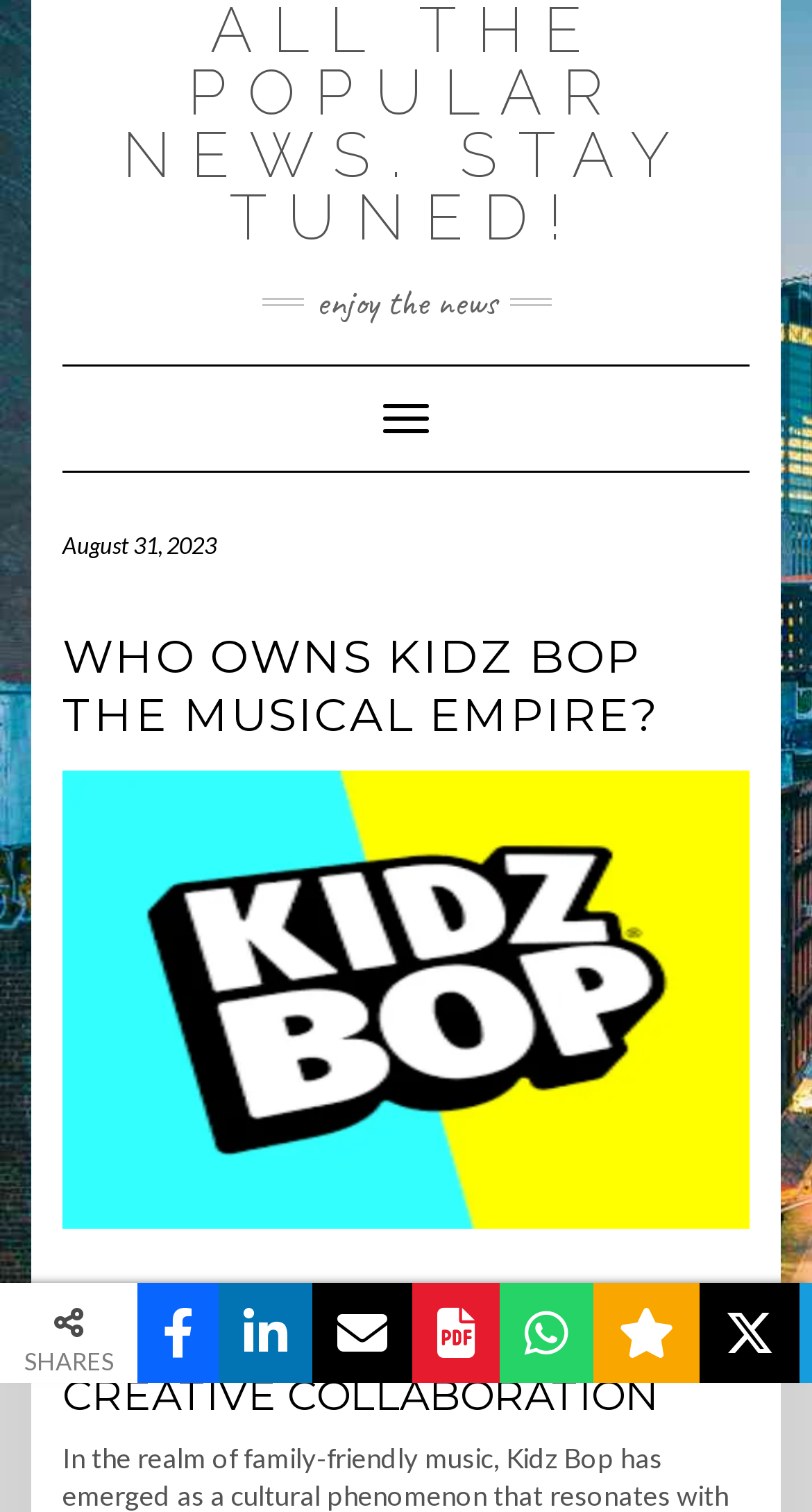Please find the bounding box coordinates for the clickable element needed to perform this instruction: "Read more about Kidz Bop the Musical Empire".

[0.077, 0.509, 0.923, 0.813]